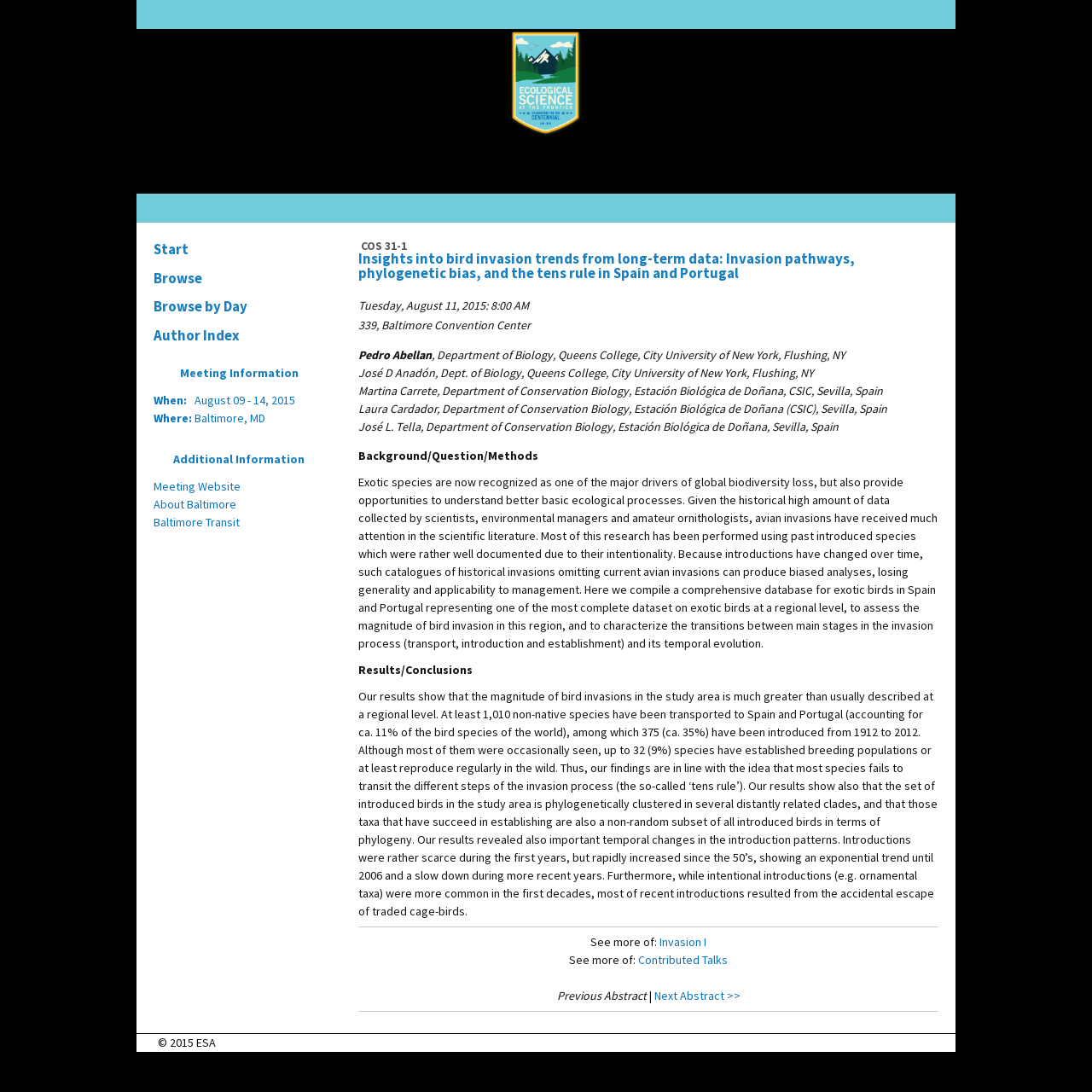What is the title of the presentation?
Can you provide a detailed and comprehensive answer to the question?

I found the title of the presentation by looking at the heading element with the text 'COS 31-1 Insights into bird invasion trends from long-term data: Invasion pathways, phylogenetic bias, and the tens rule in Spain and Portugal'.